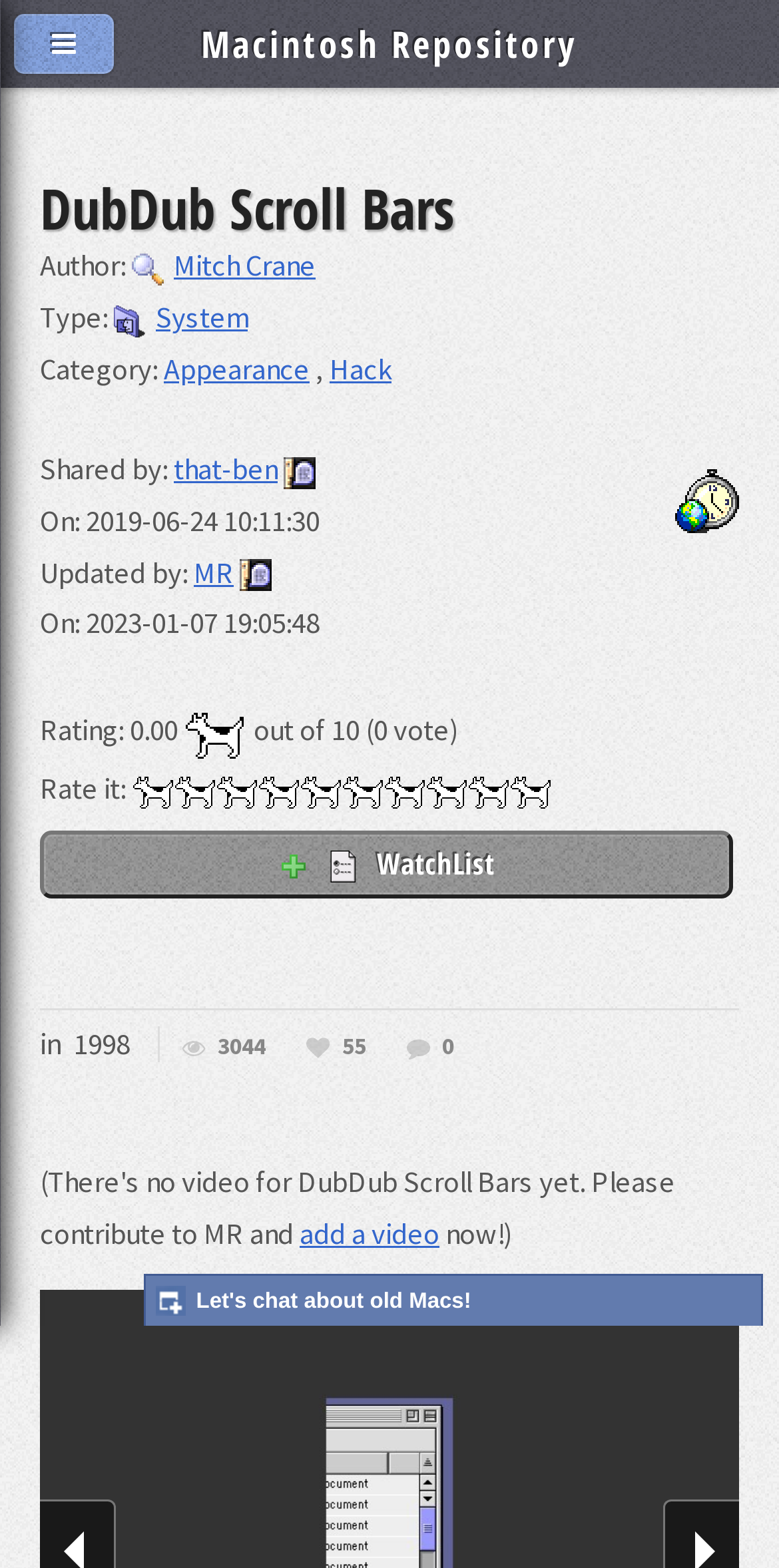What is the category of DubDub Scroll Bars?
Answer with a single word or phrase by referring to the visual content.

Appearance, Hack